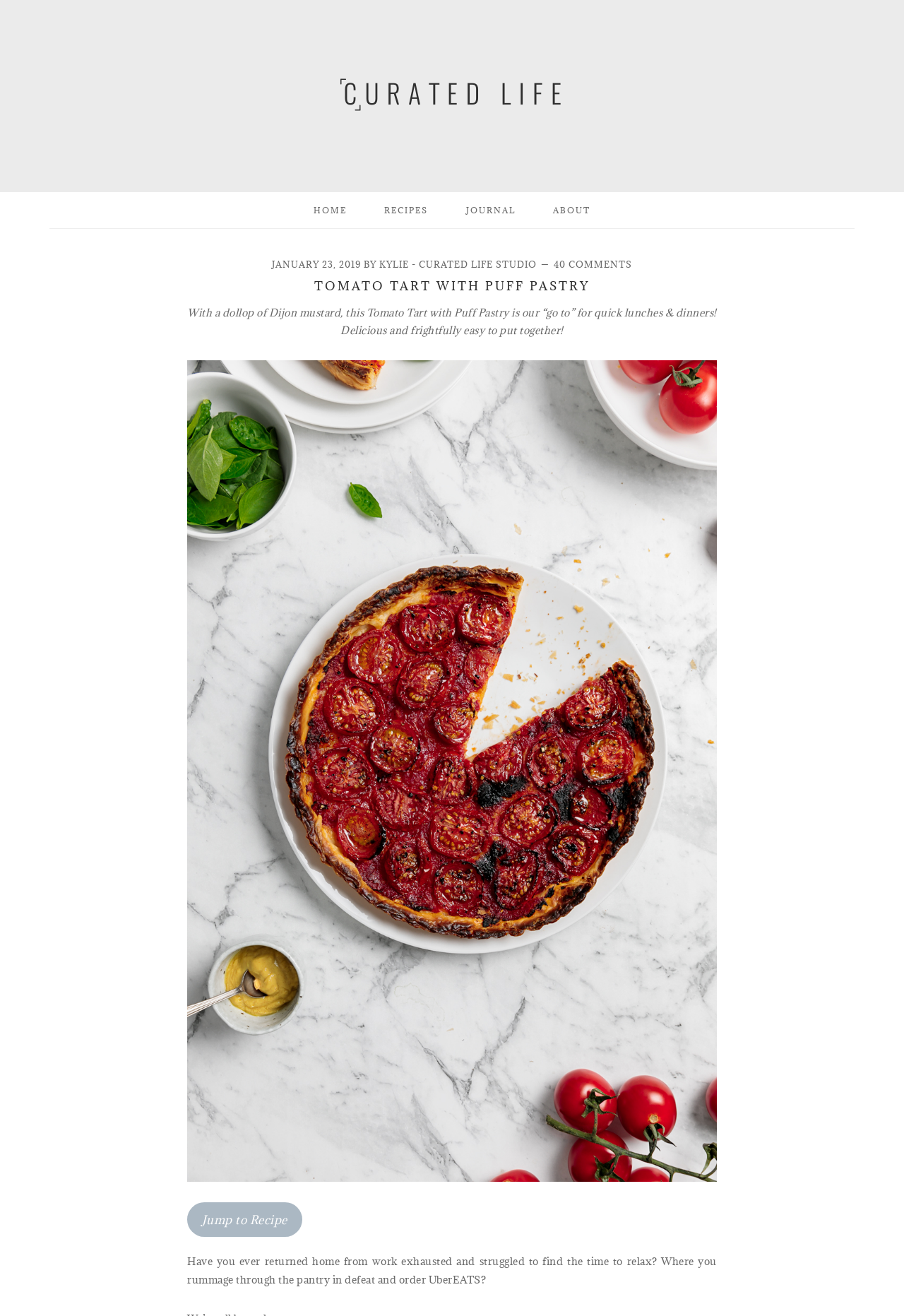Who is the author of this recipe?
Provide an in-depth and detailed explanation in response to the question.

I found the author's name by looking at the link element in the navigation section, which contains the text 'KYLIE - CURATED LIFE STUDIO'.